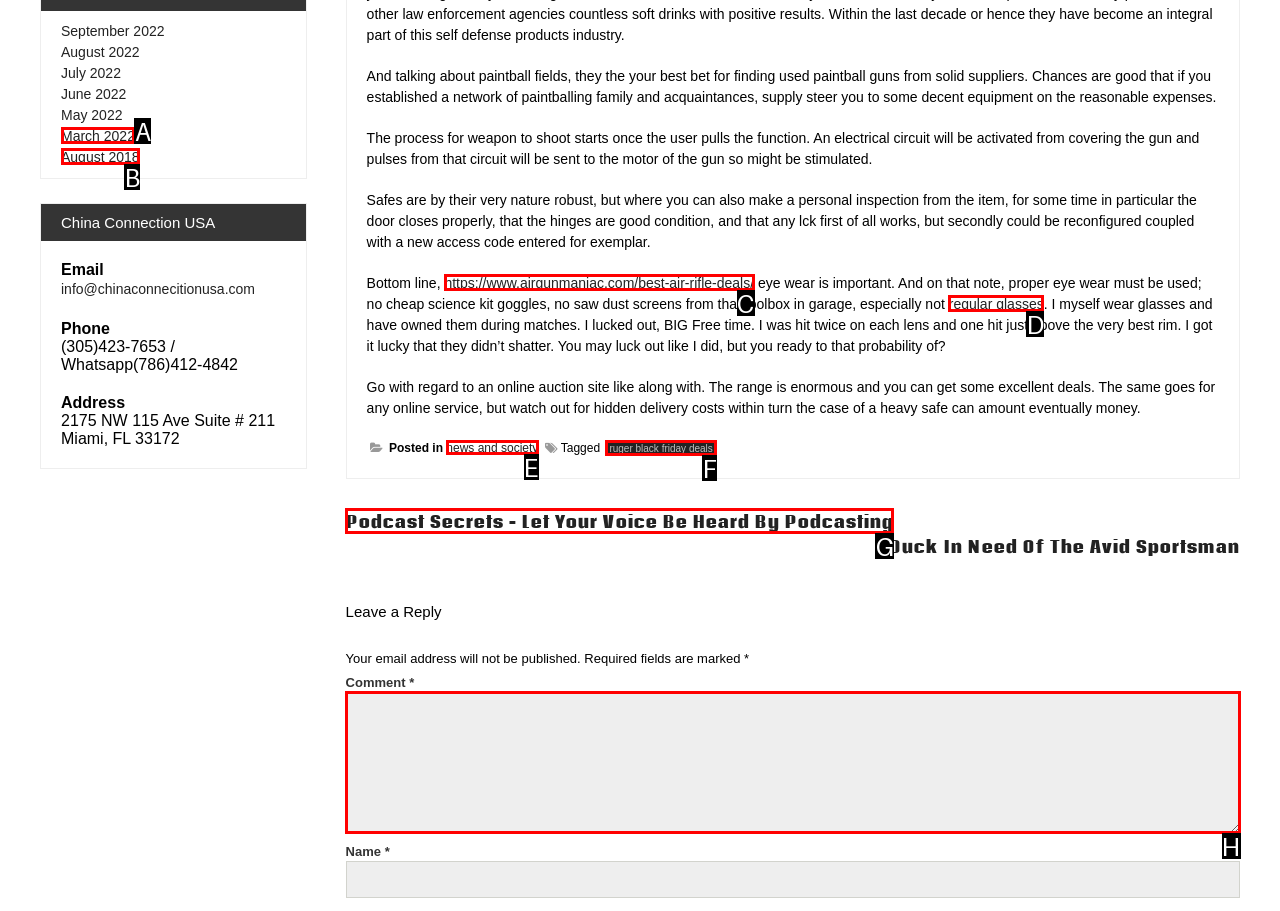From the given choices, identify the element that matches: news and society
Answer with the letter of the selected option.

E